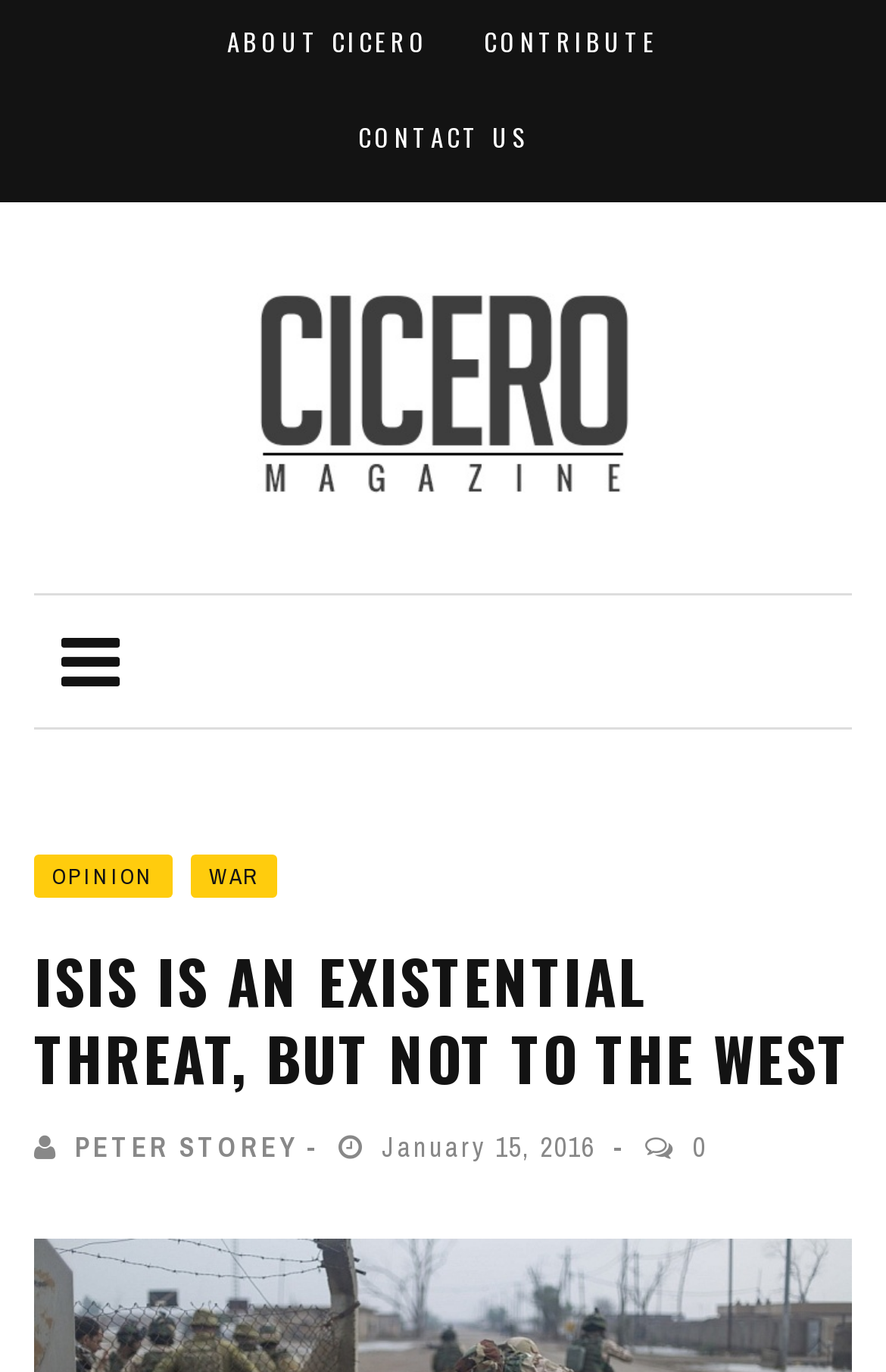Illustrate the webpage's structure and main components comprehensively.

The webpage appears to be an article from Cicero Magazine, with the title "ISIS Is an Existential Threat, but Not to the West". At the top of the page, there are three links: "ABOUT CICERO", "CONTRIBUTE", and "CONTACT US", positioned horizontally across the page. Below these links, there is a logo of Cicero Magazine, which is an image with a link to the logo. 

To the right of the logo, there are two more links: "OPINION" and "WAR", positioned vertically. The main article title "ISIS IS AN EXISTENTIAL THREAT, BUT NOT TO THE WEST" is a prominent heading that spans almost the entire width of the page. 

Below the article title, there are four links: the author's name "PETER STOREY", the publication date "January 15, 2016", and a link with the text "0", which may indicate the number of comments or likes. These links are positioned horizontally across the page.